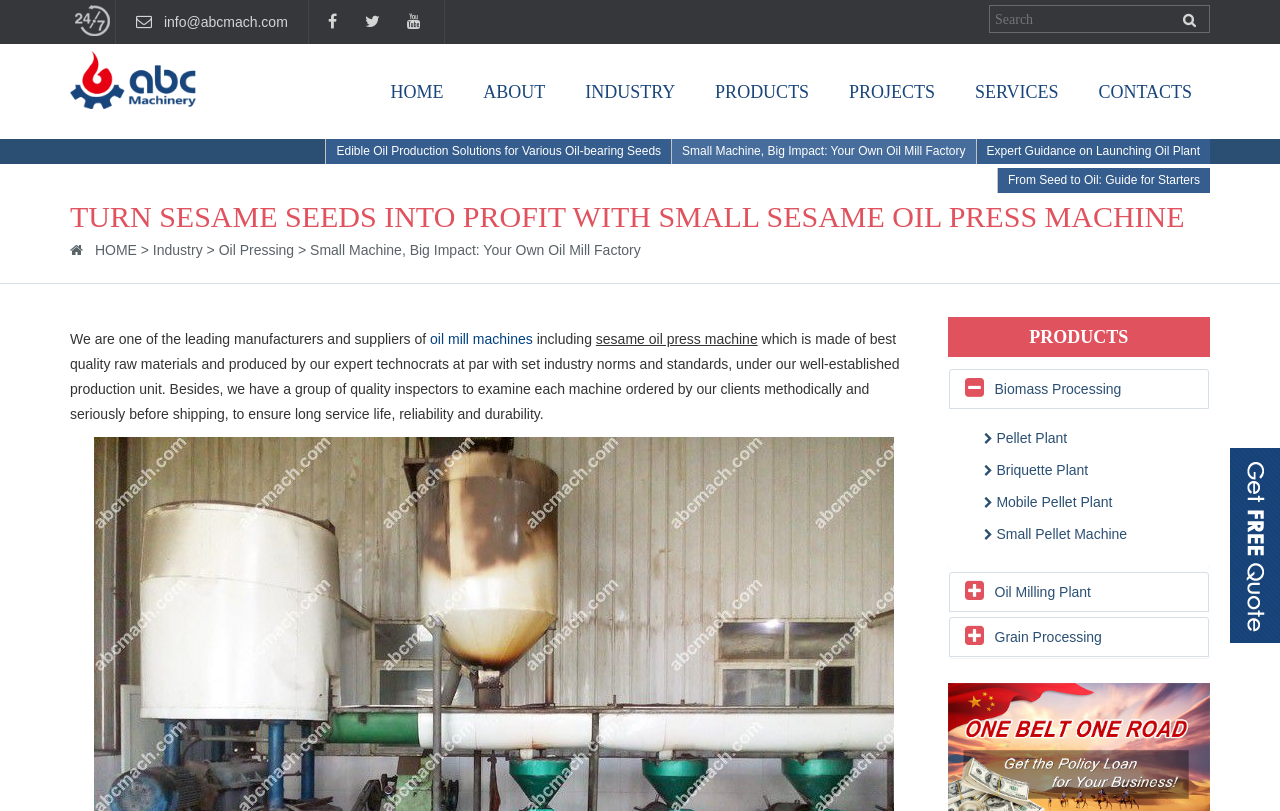Determine the bounding box coordinates of the UI element described by: "parent_node: info@abcmach.com".

[0.312, 0.0, 0.348, 0.054]